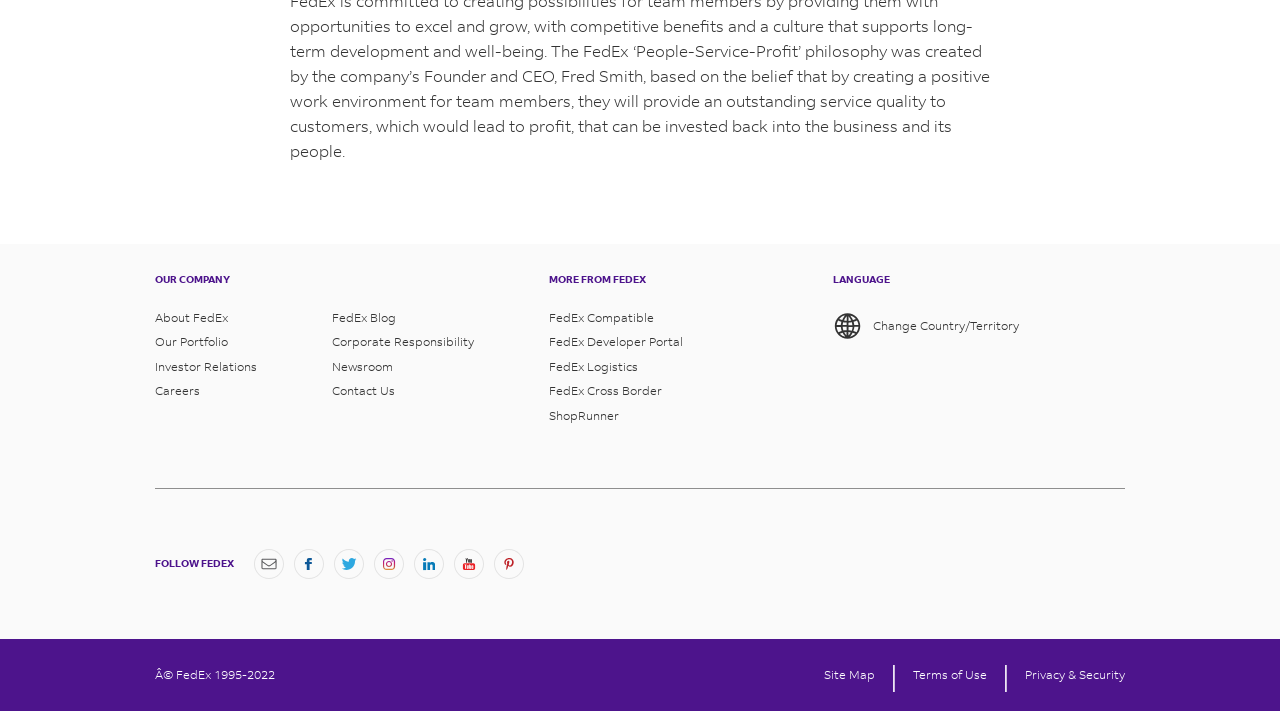Please identify the bounding box coordinates of the clickable region that I should interact with to perform the following instruction: "Follow FedEx on Facebook". The coordinates should be expressed as four float numbers between 0 and 1, i.e., [left, top, right, bottom].

[0.23, 0.771, 0.253, 0.813]